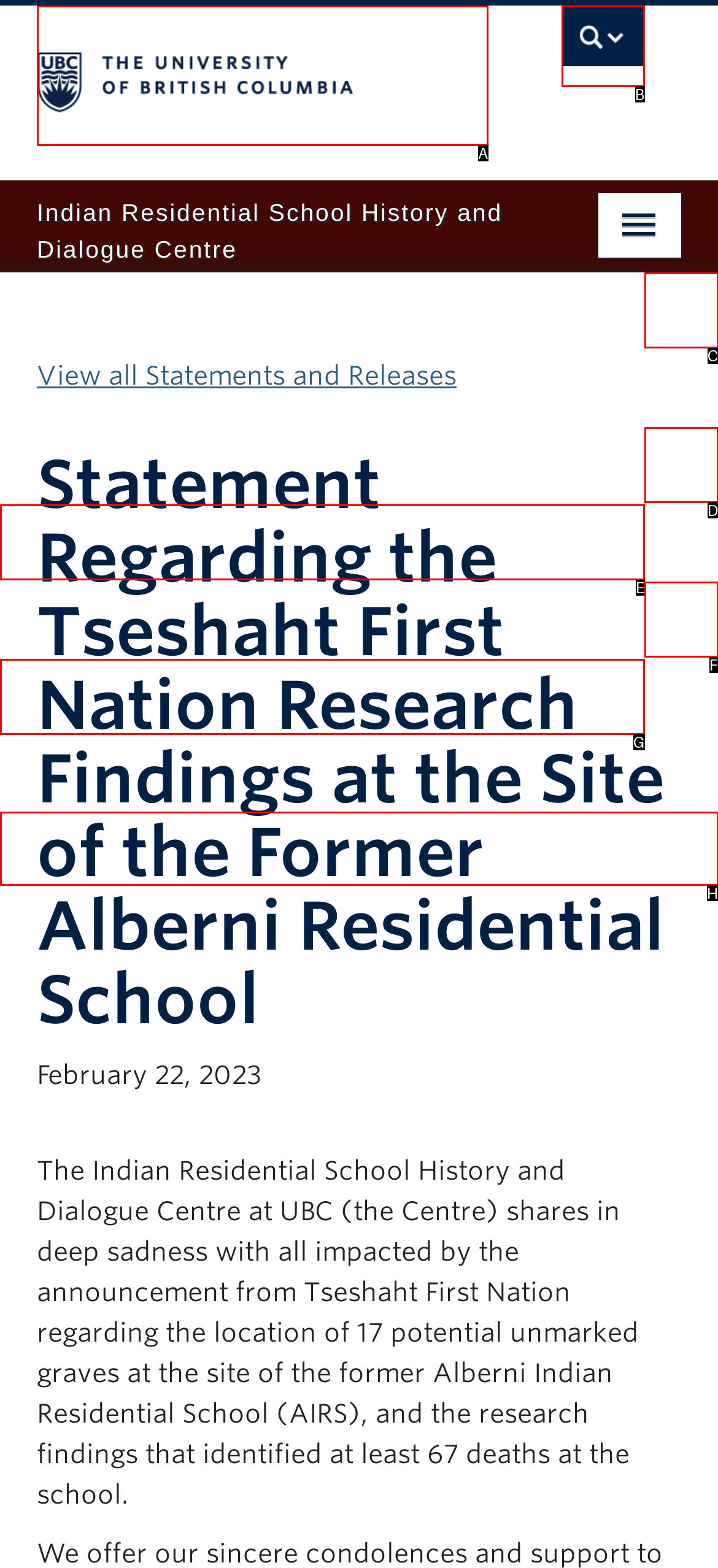Determine which HTML element corresponds to the description: What’s On. Provide the letter of the correct option.

E